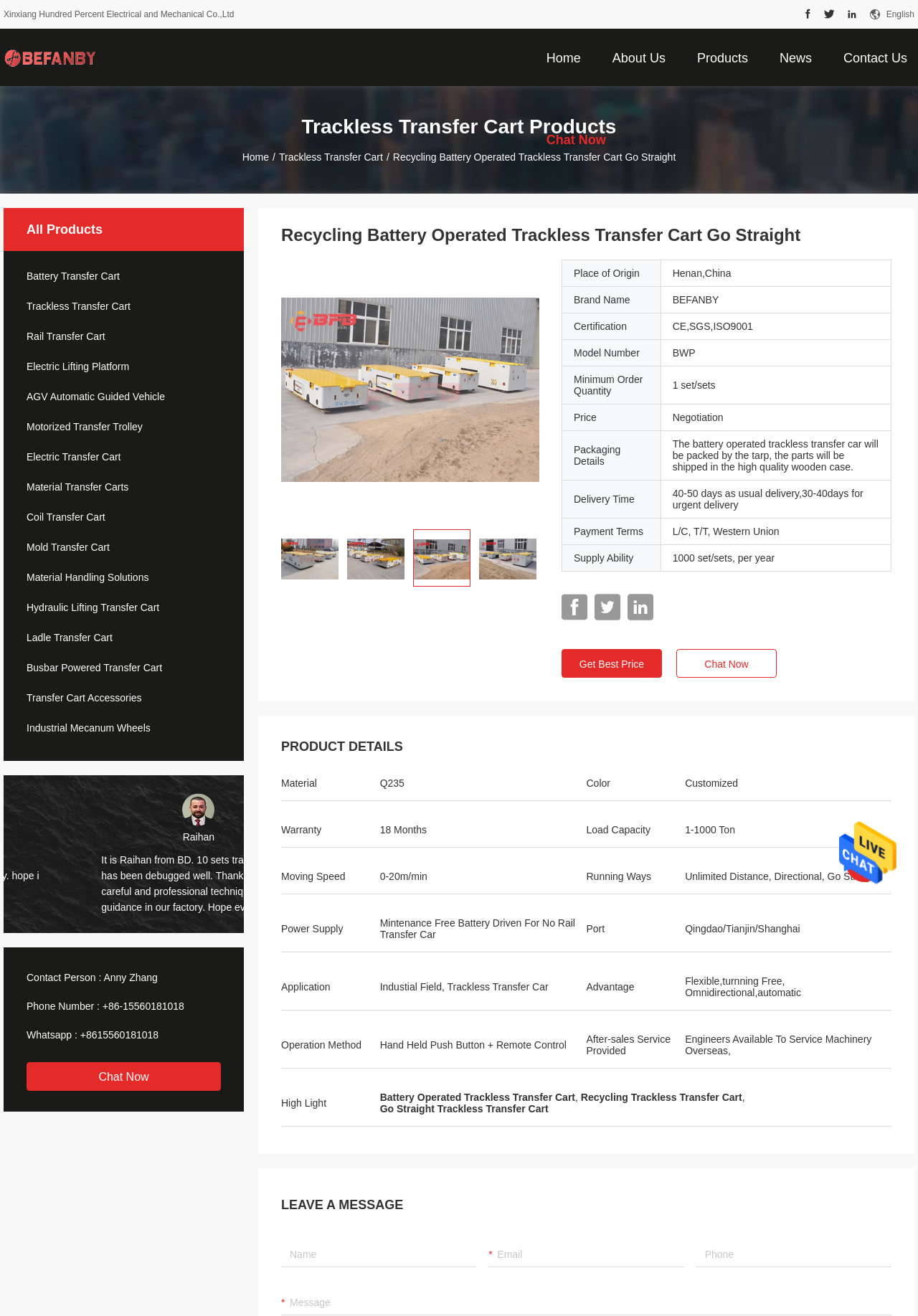Please answer the following question using a single word or phrase: 
What is the purpose of the 'Chat Now' button?

To initiate a chat with the company